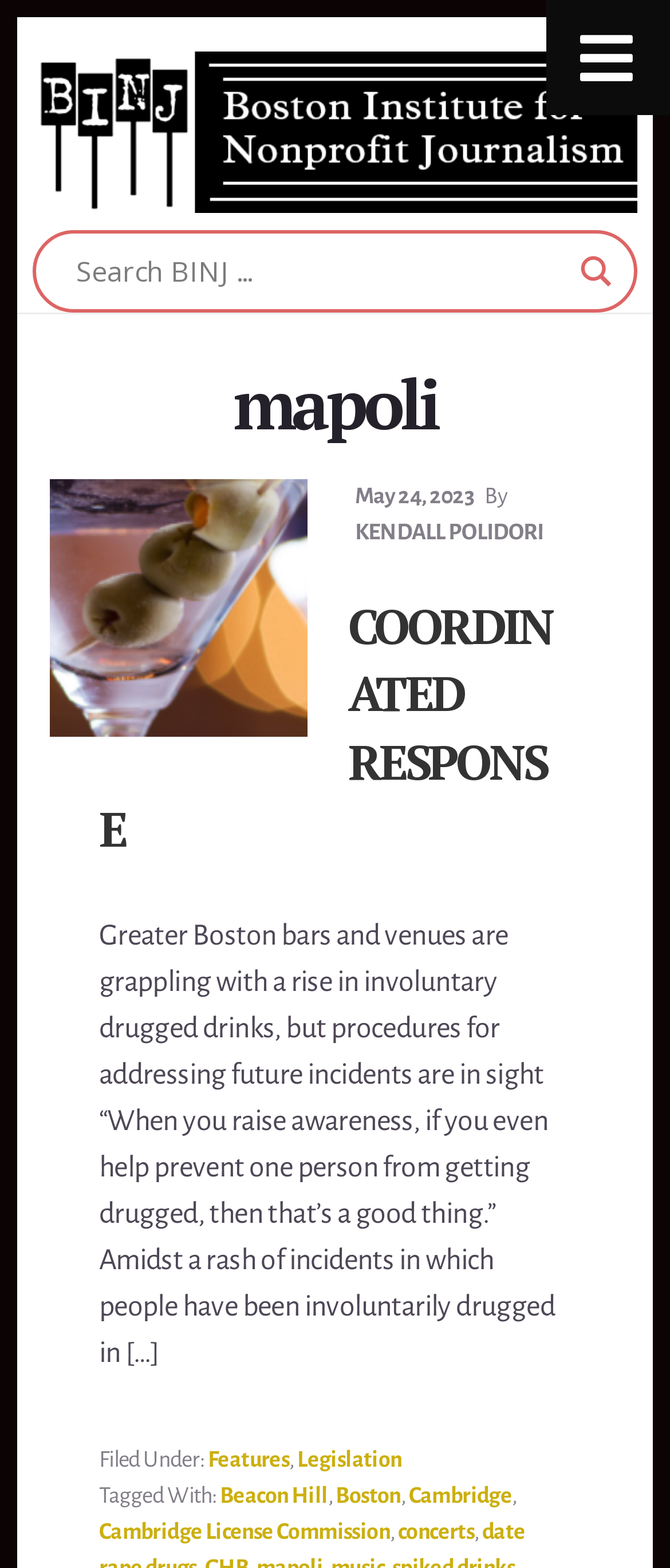Please identify the bounding box coordinates of where to click in order to follow the instruction: "Toggle the menu".

[0.814, 0.0, 1.0, 0.073]